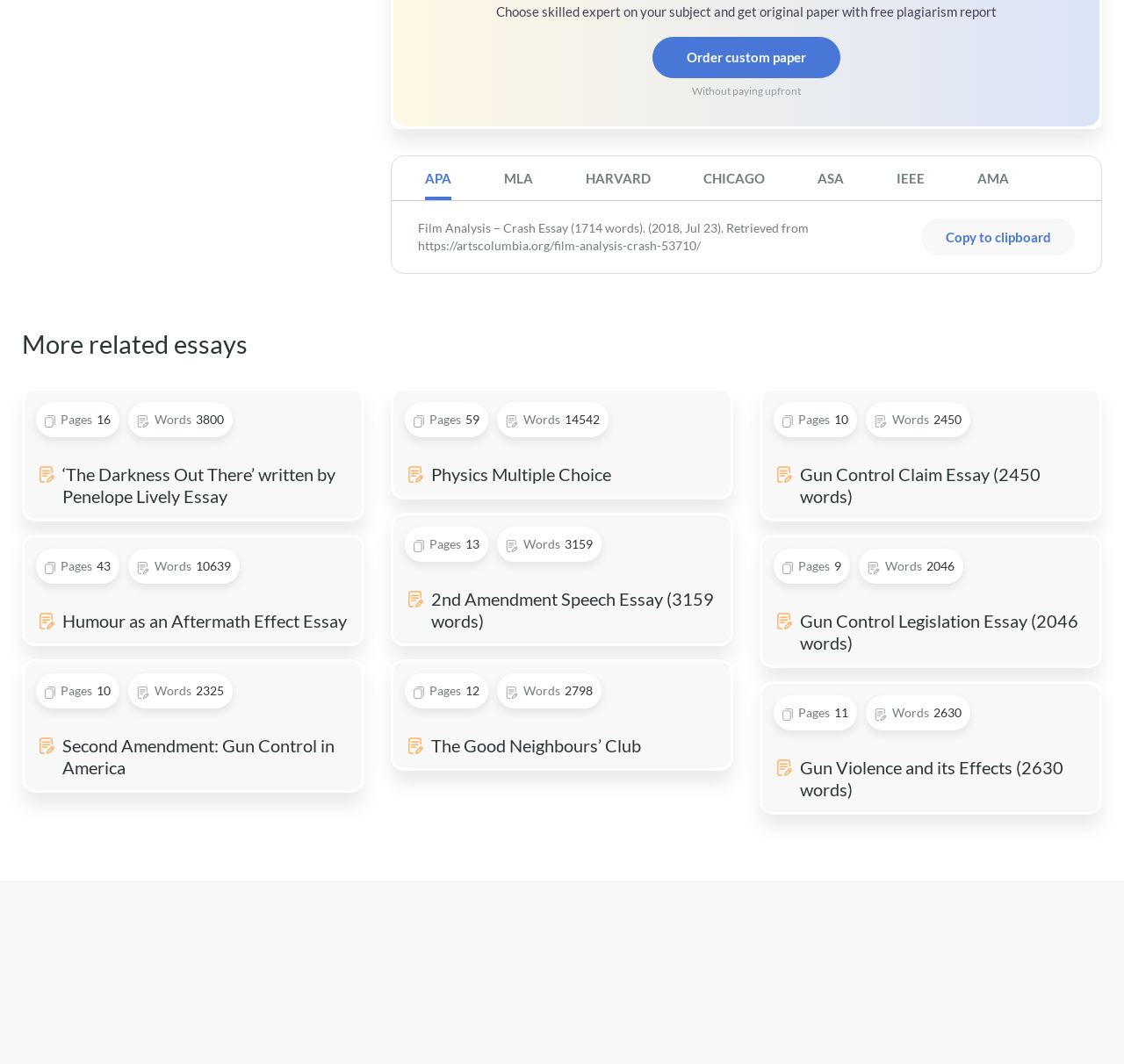Identify the bounding box coordinates of the clickable region necessary to fulfill the following instruction: "Click the 'APA' button". The bounding box coordinates should be four float numbers between 0 and 1, i.e., [left, top, right, bottom].

[0.355, 0.147, 0.425, 0.188]